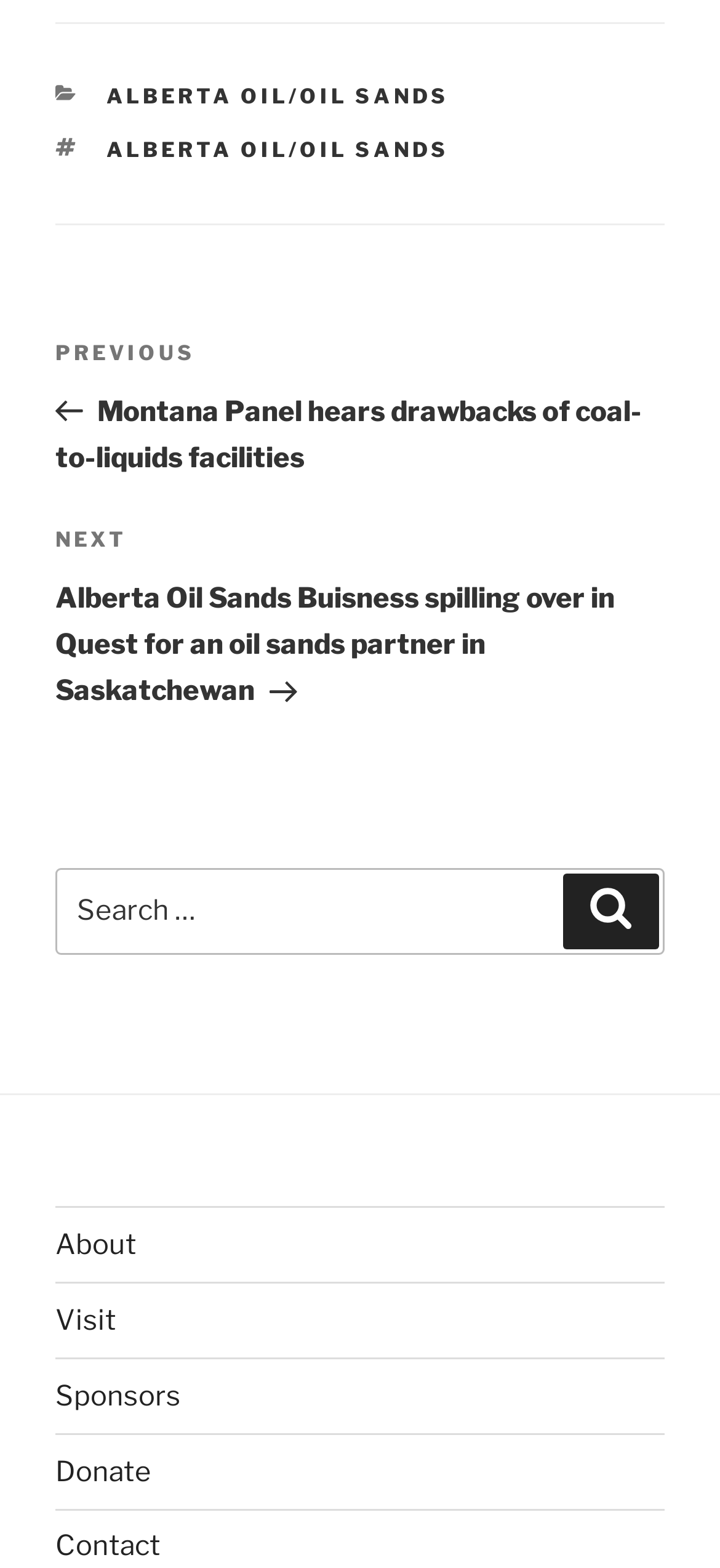What is the category label in the footer?
Based on the image, provide a one-word or brief-phrase response.

CATEGORIES